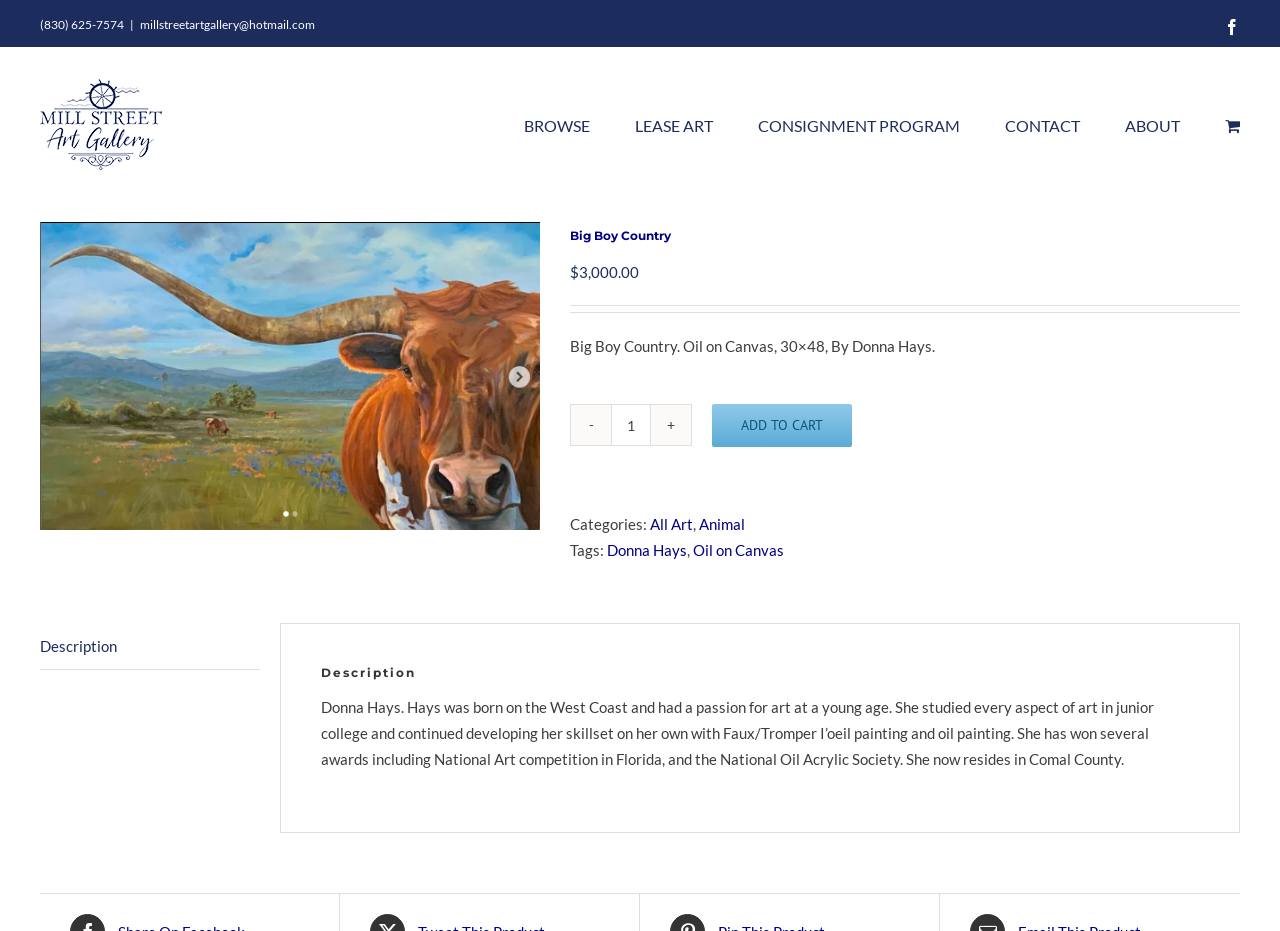Who is the artist of Big Boy Country?
Can you provide an in-depth and detailed response to the question?

I found the artist's name by looking at the static text element that says 'Big Boy Country. Oil on Canvas, 30×48, By Donna Hays.' which is located below the heading 'Big Boy Country'.